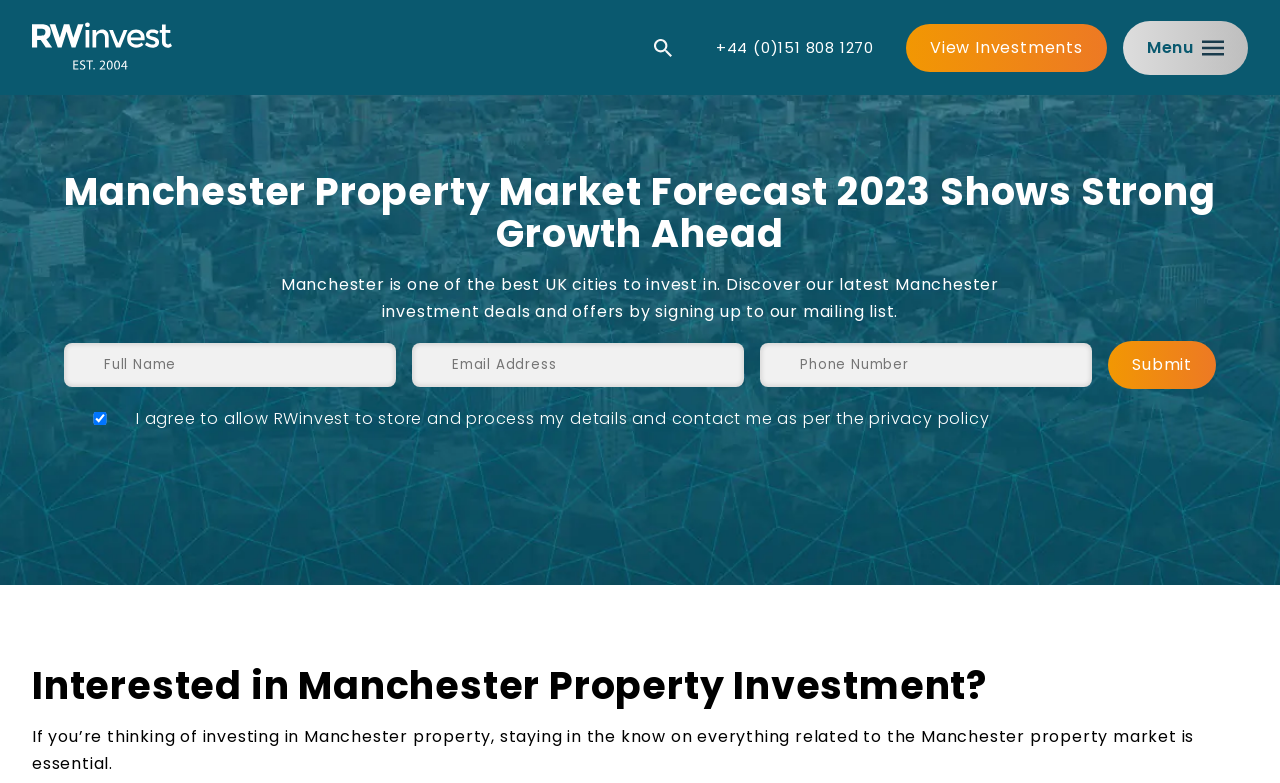Please find and report the primary heading text from the webpage.

Manchester Property Market Forecast 2023 Shows Strong Growth Ahead